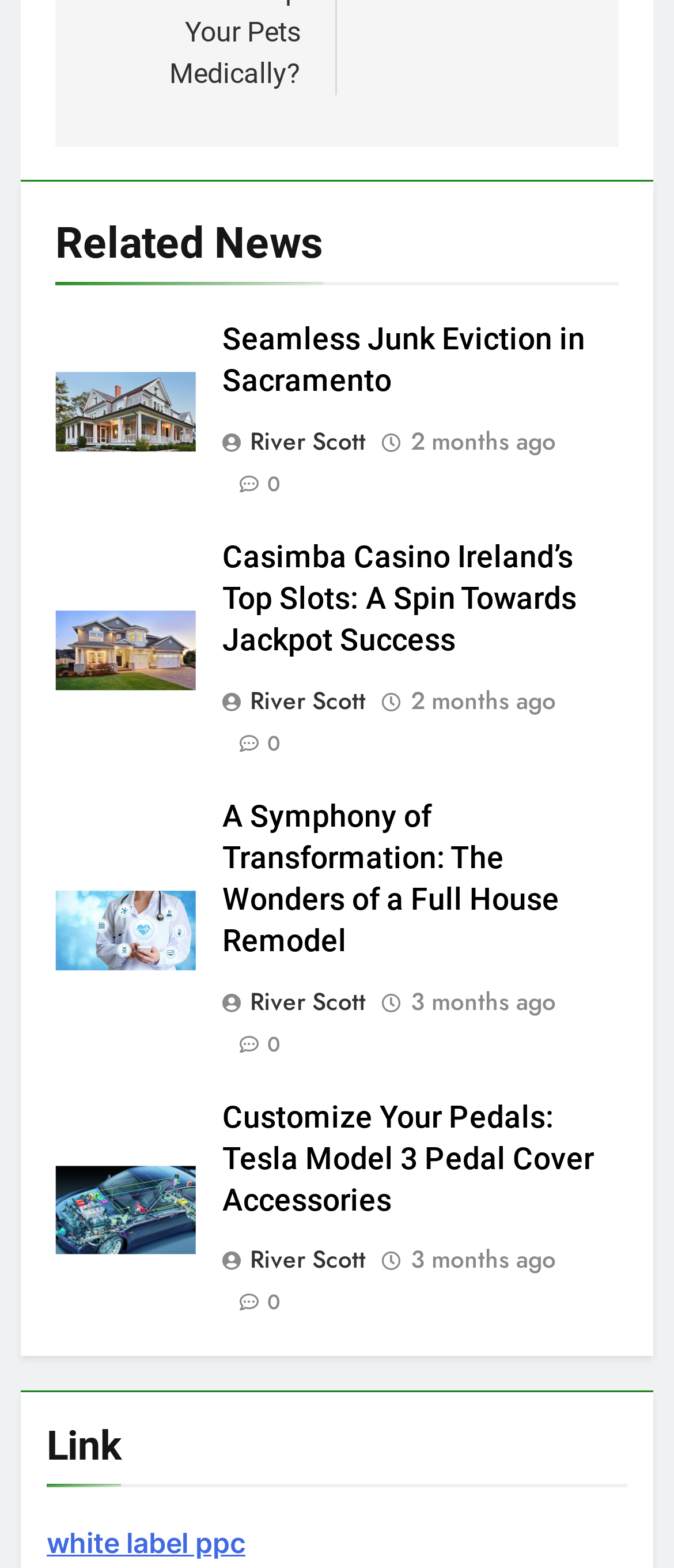How many figures are on this webpage?
From the image, respond with a single word or phrase.

4